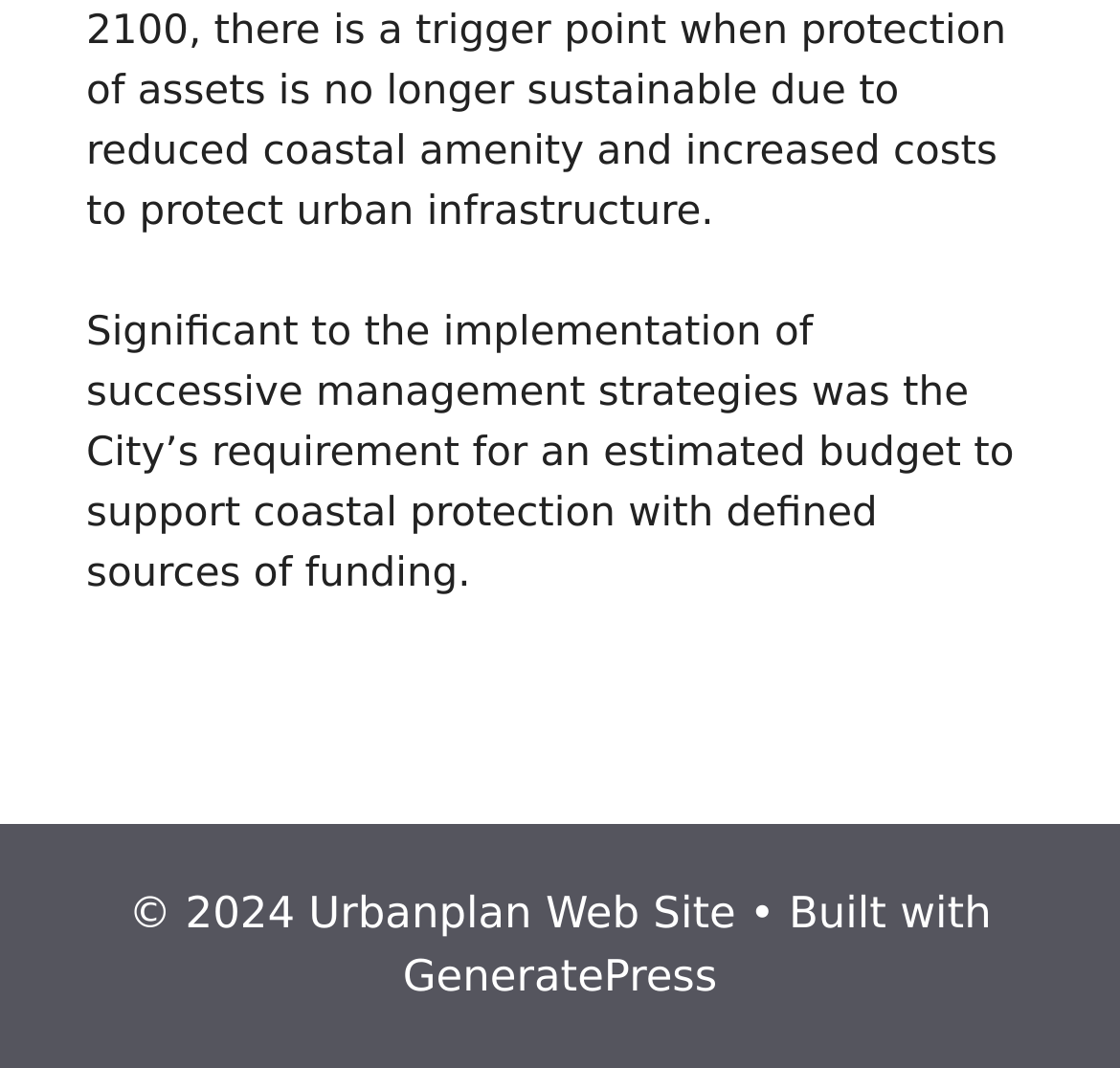Using the provided description GeneratePress, find the bounding box coordinates for the UI element. Provide the coordinates in (top-left x, top-left y, bottom-right x, bottom-right y) format, ensuring all values are between 0 and 1.

[0.36, 0.891, 0.64, 0.939]